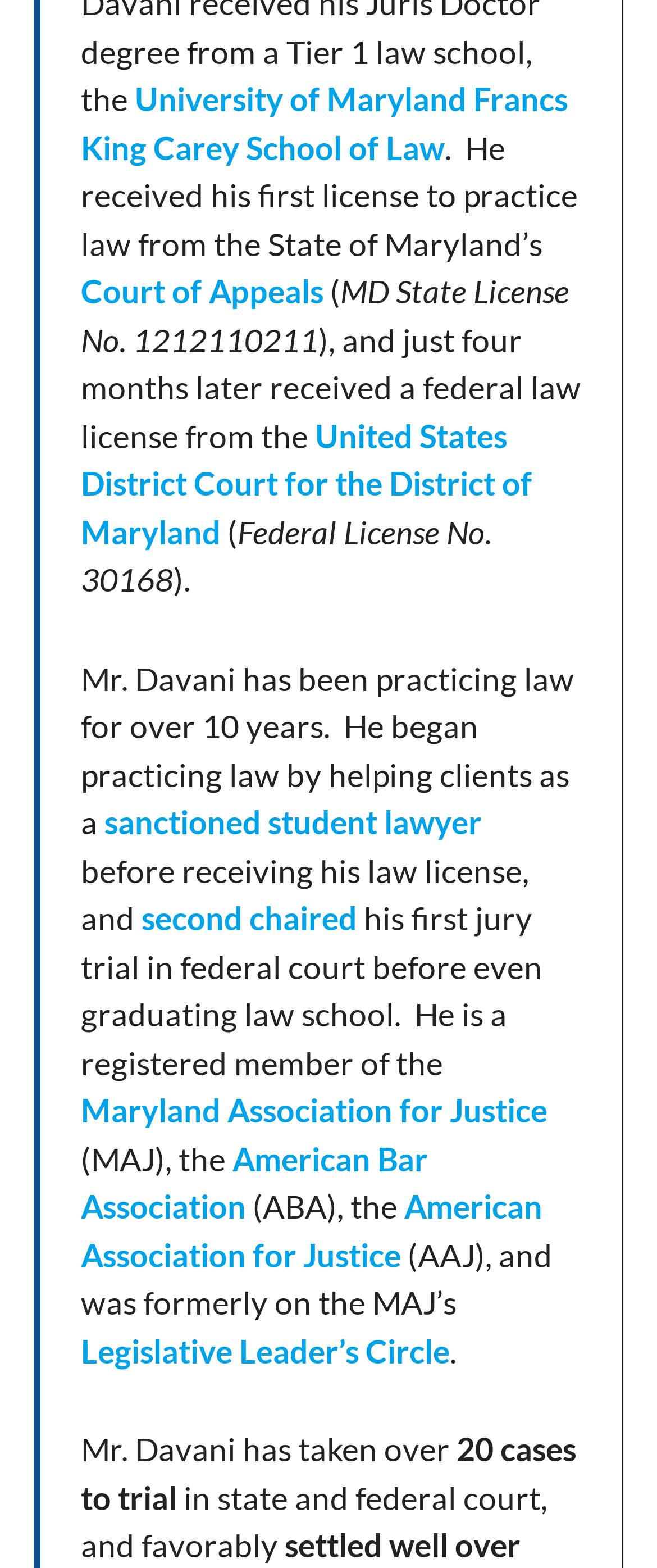Can you specify the bounding box coordinates of the area that needs to be clicked to fulfill the following instruction: "Learn more about the Court of Appeals"?

[0.123, 0.173, 0.492, 0.198]